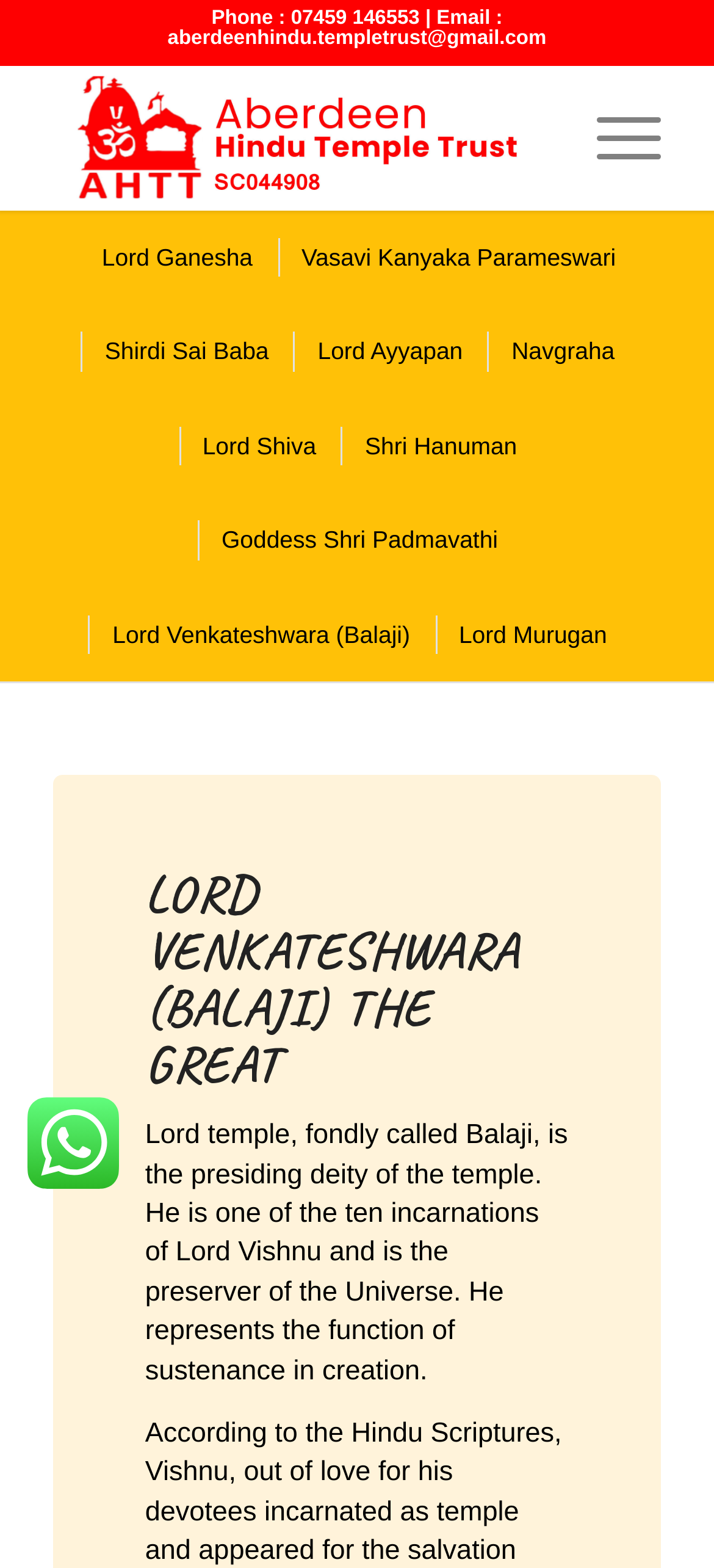Please respond in a single word or phrase: 
How many links are there on the page related to different deities?

9